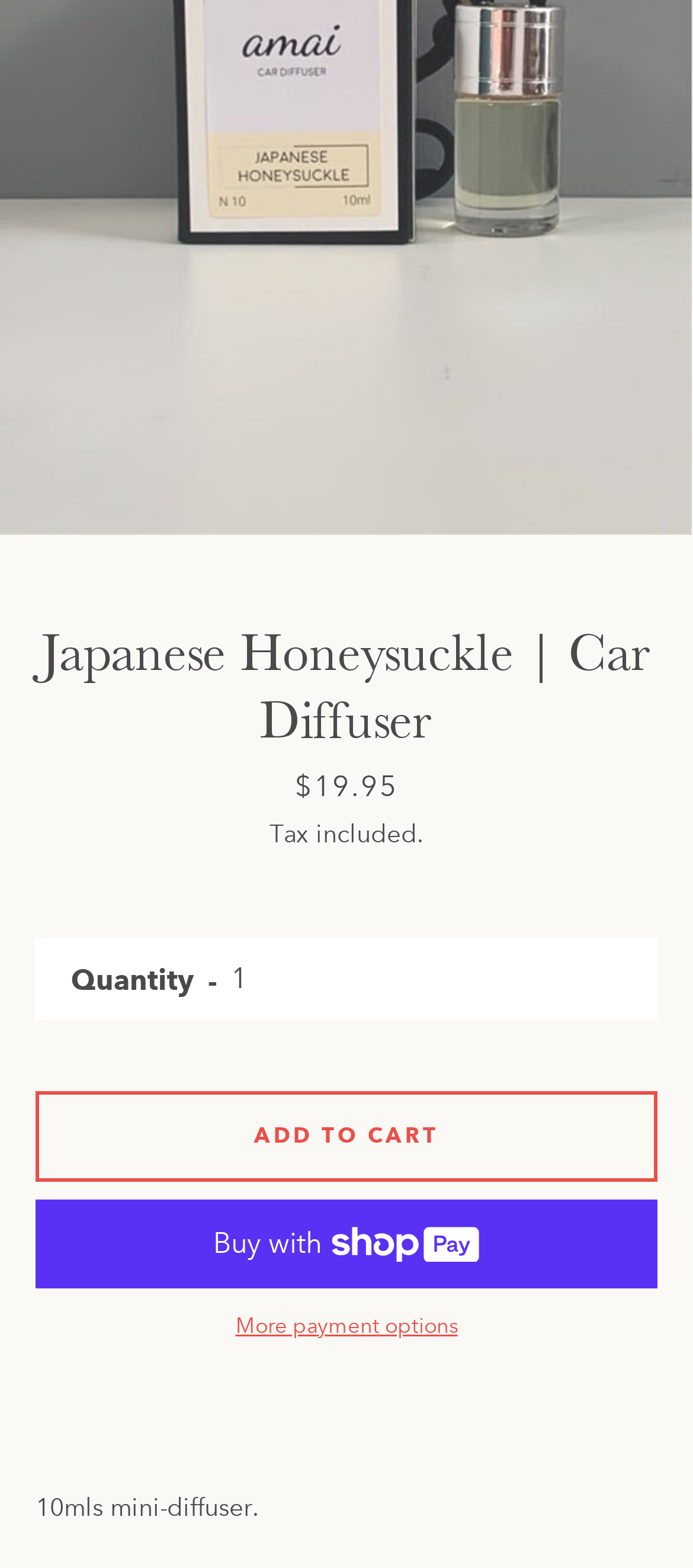Using the description "Buy now with ShopPayBuy with", predict the bounding box of the relevant HTML element.

[0.051, 0.765, 0.949, 0.821]